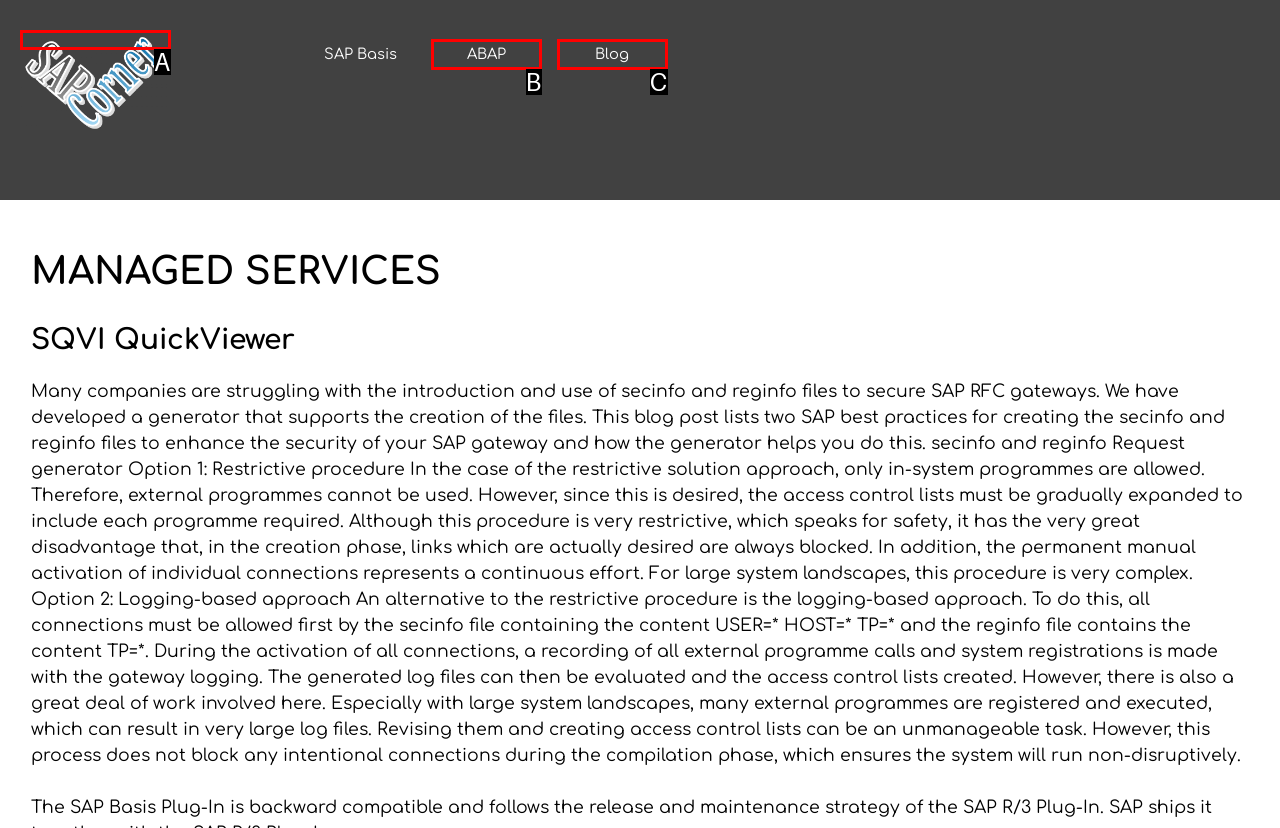Select the option that aligns with the description: Blog
Respond with the letter of the correct choice from the given options.

C